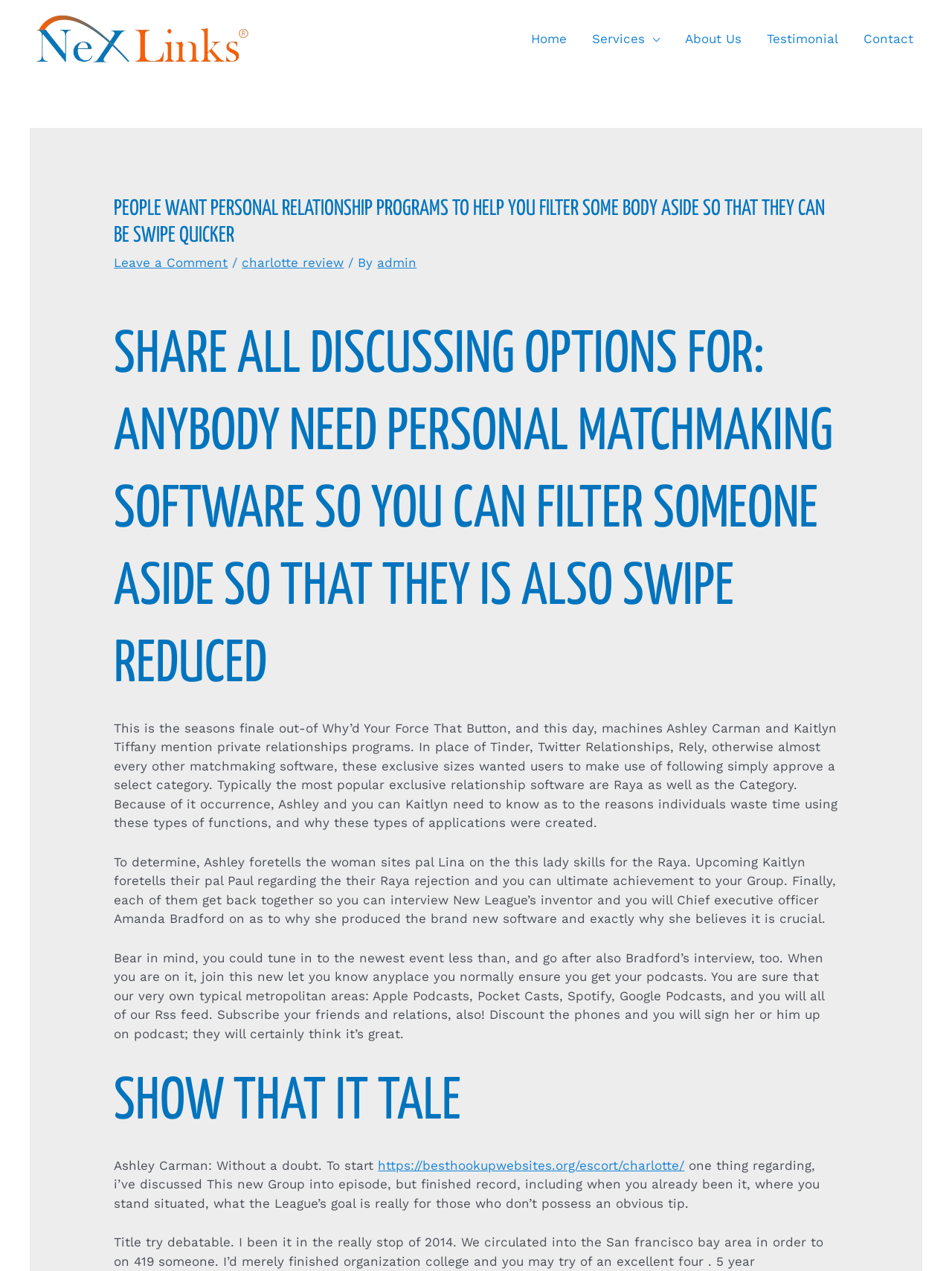Please determine the bounding box coordinates for the UI element described as: "admin".

[0.396, 0.201, 0.438, 0.212]